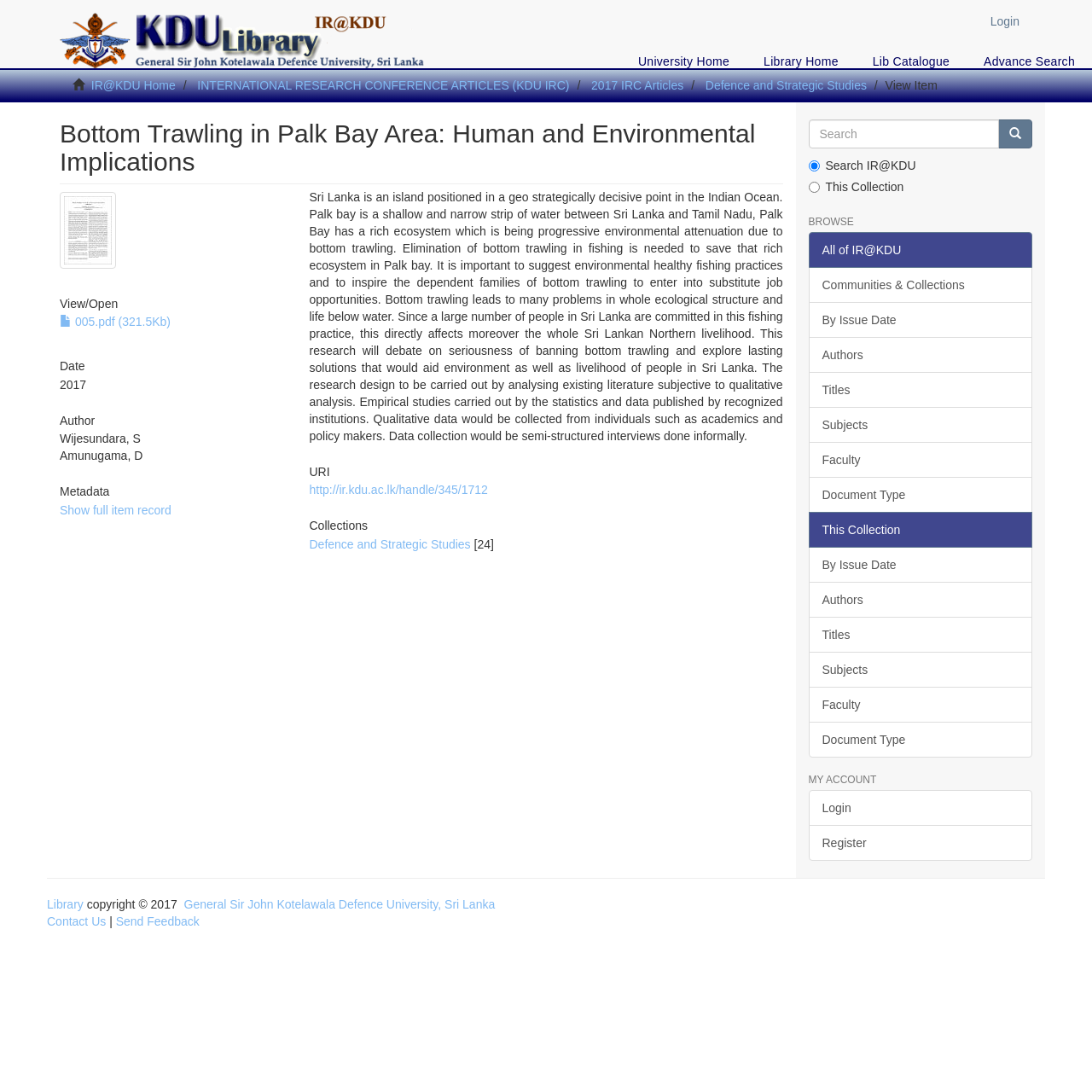Highlight the bounding box coordinates of the element that should be clicked to carry out the following instruction: "Search for articles". The coordinates must be given as four float numbers ranging from 0 to 1, i.e., [left, top, right, bottom].

[0.74, 0.109, 0.915, 0.136]